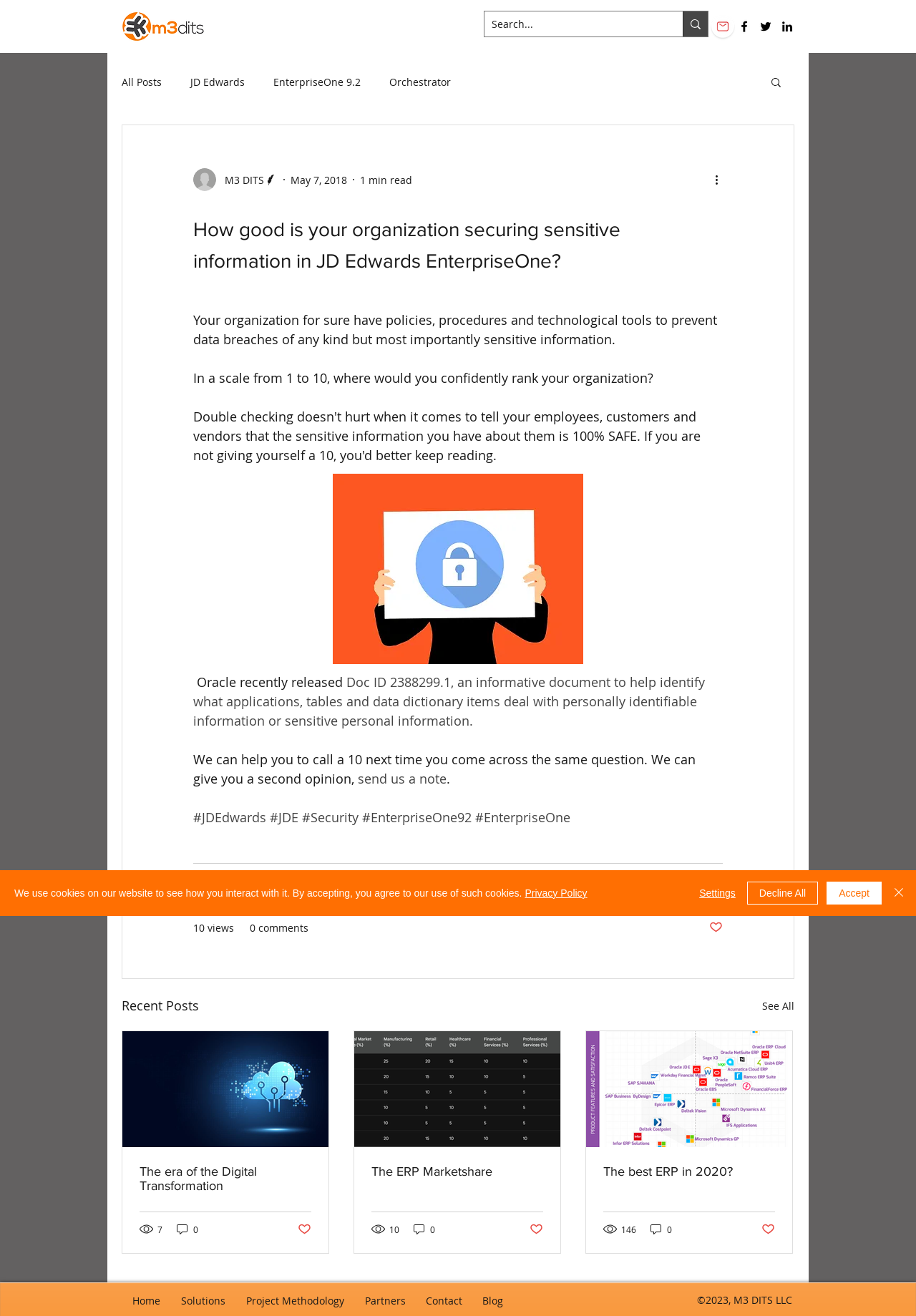Locate the bounding box coordinates of the clickable part needed for the task: "Search for something".

[0.529, 0.009, 0.773, 0.028]